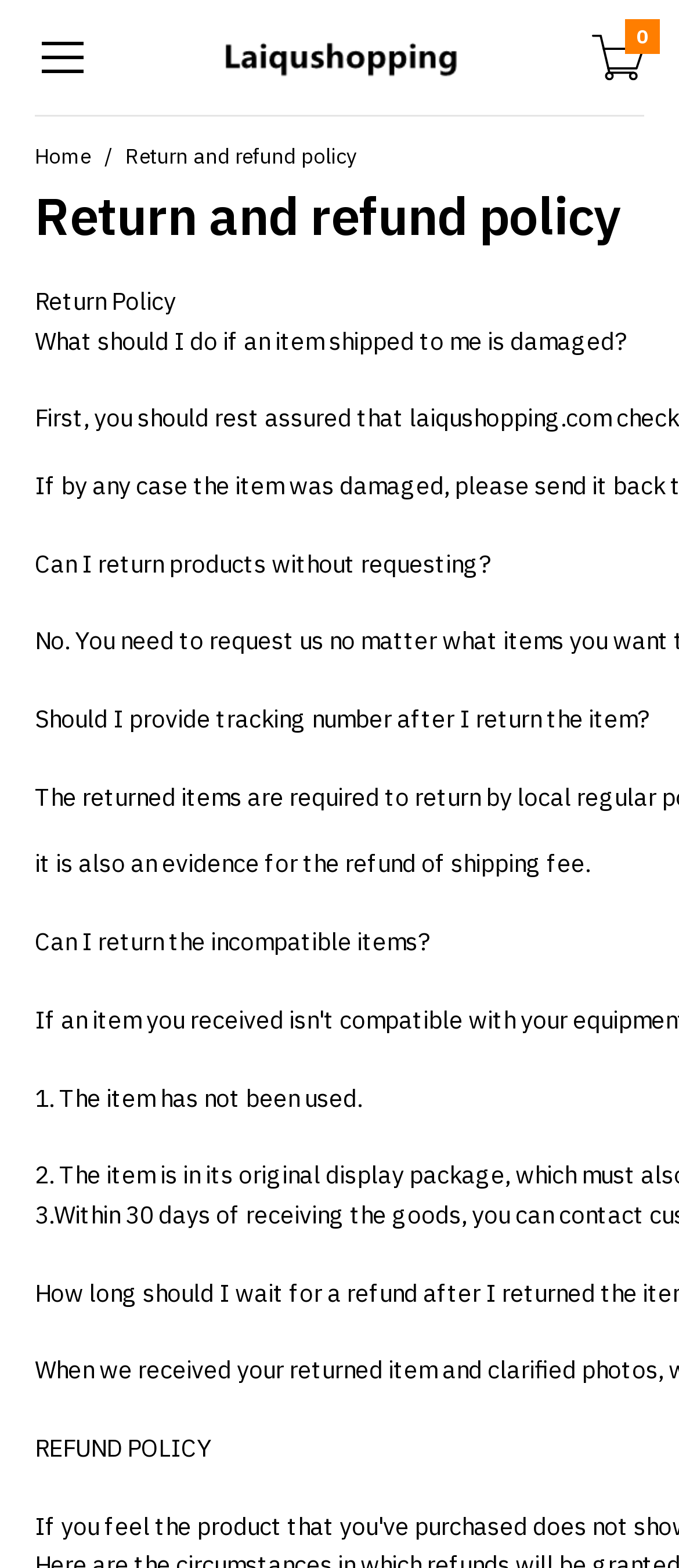Using the details in the image, give a detailed response to the question below:
What is the first condition for returning an item?

The first condition for returning an item is that 'The item has not been used' because it is listed as '1. The item has not been used.' in the webpage, indicating that it is one of the requirements for returning an item.